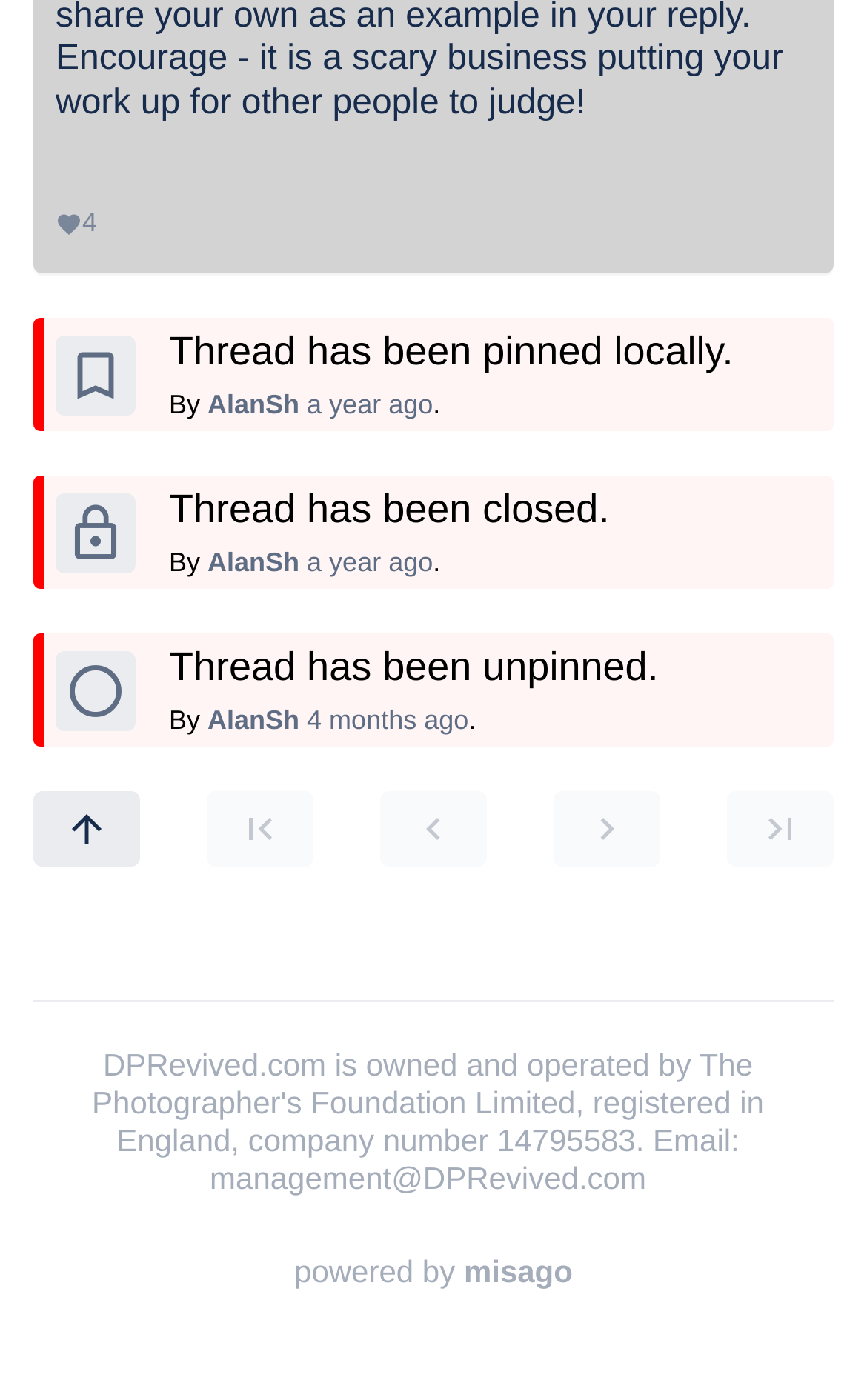For the element described, predict the bounding box coordinates as (top-left x, top-left y, bottom-right x, bottom-right y). All values should be between 0 and 1. Element description: a year ago

[0.354, 0.277, 0.499, 0.3]